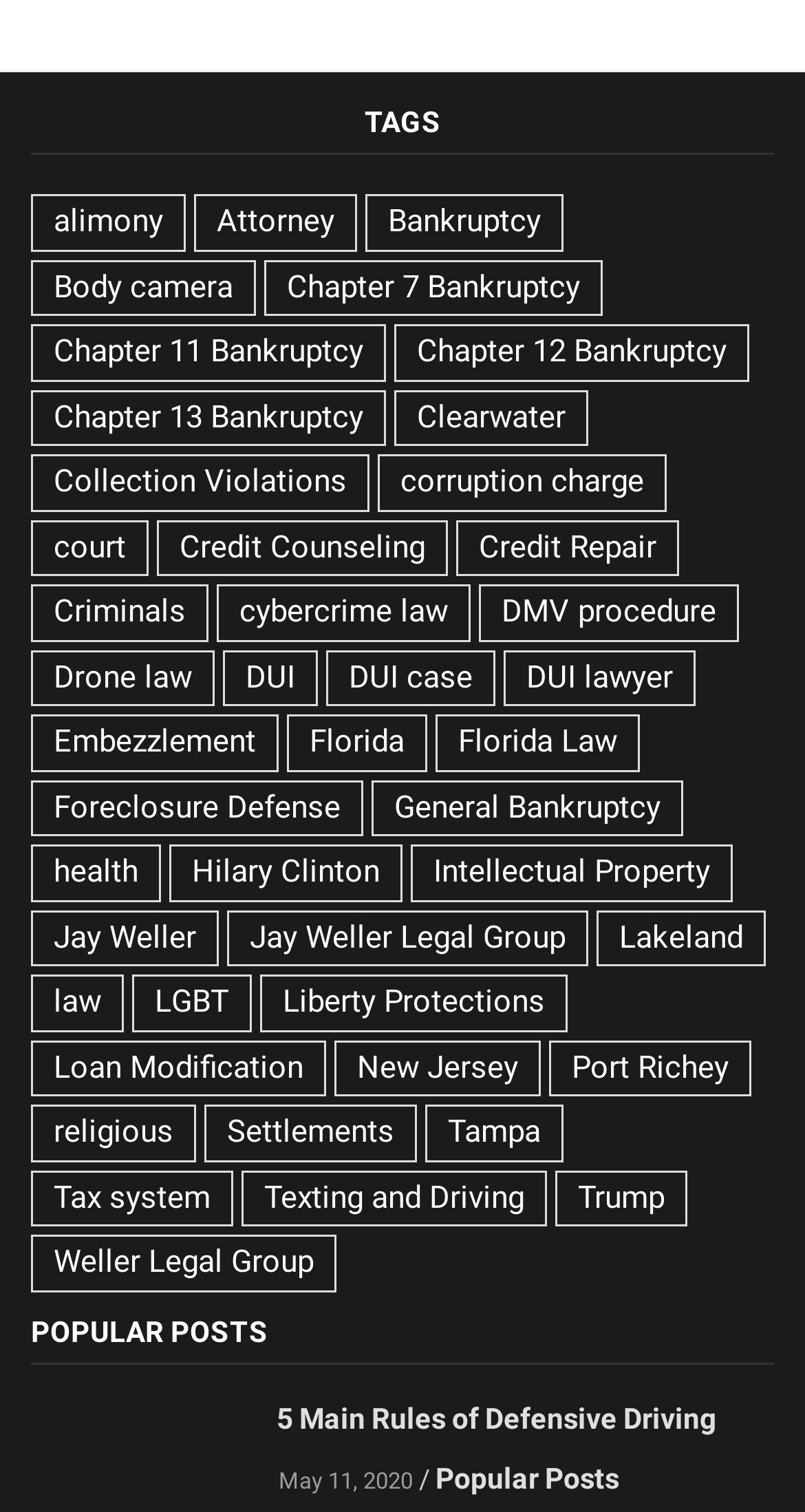Please give a short response to the question using one word or a phrase:
What is the name of the law group mentioned on the webpage?

Jay Weller Legal Group